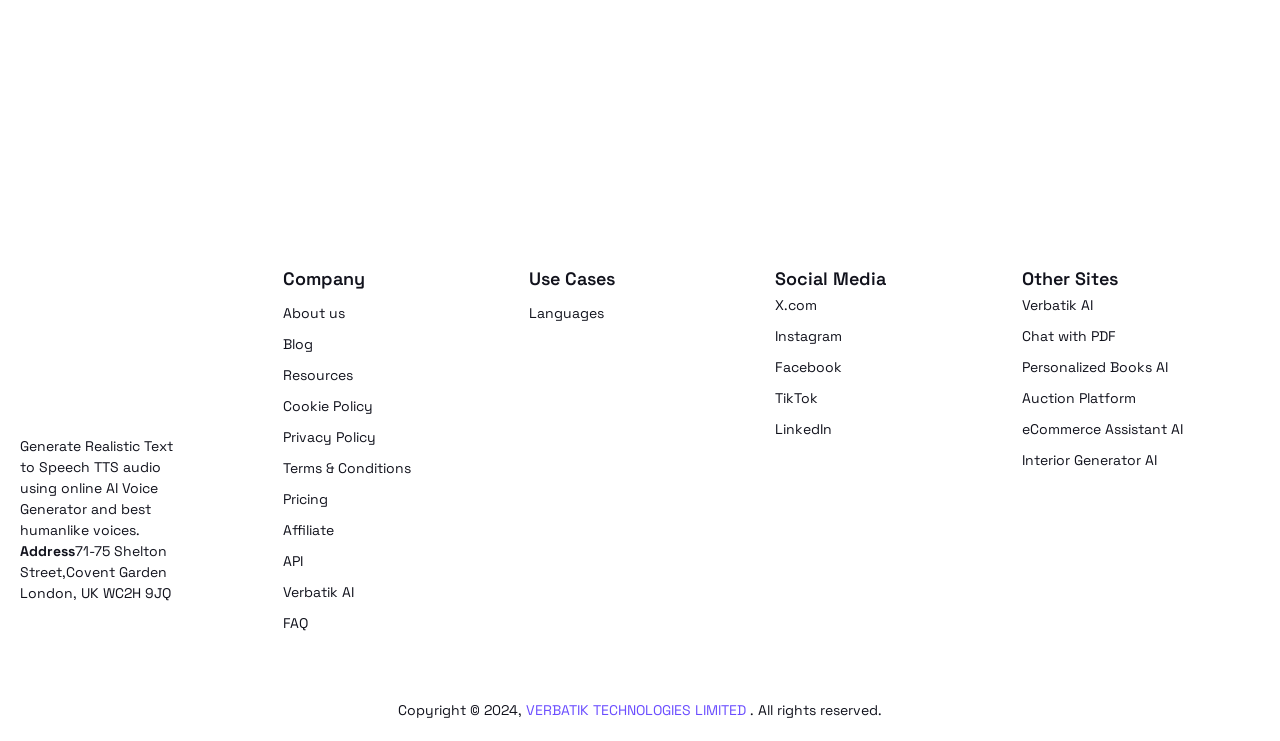Answer the question below in one word or phrase:
What is the copyright information?

Copyright 2024, VERBATIK TECHNOLOGIES LIMITED